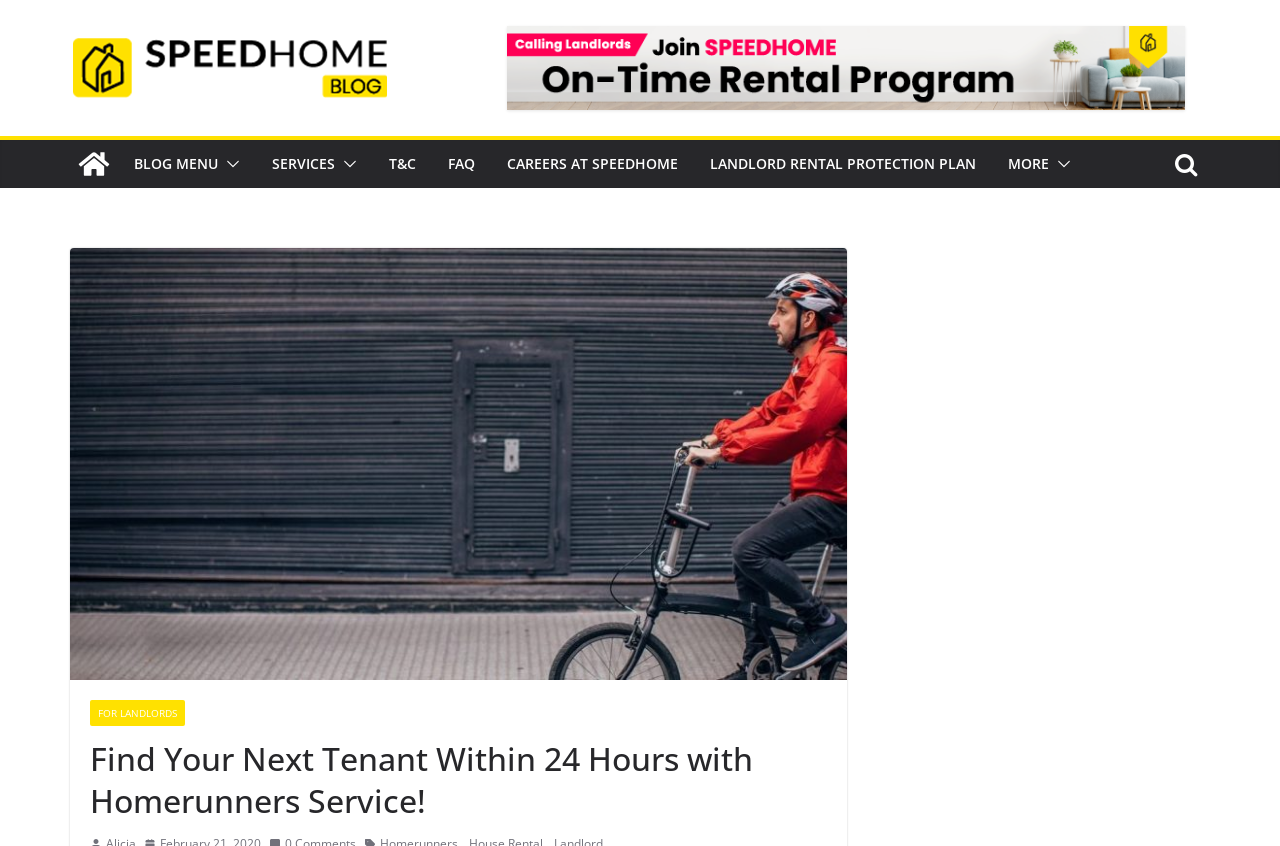Answer this question using a single word or a brief phrase:
What type of users is the website primarily for?

Landlords